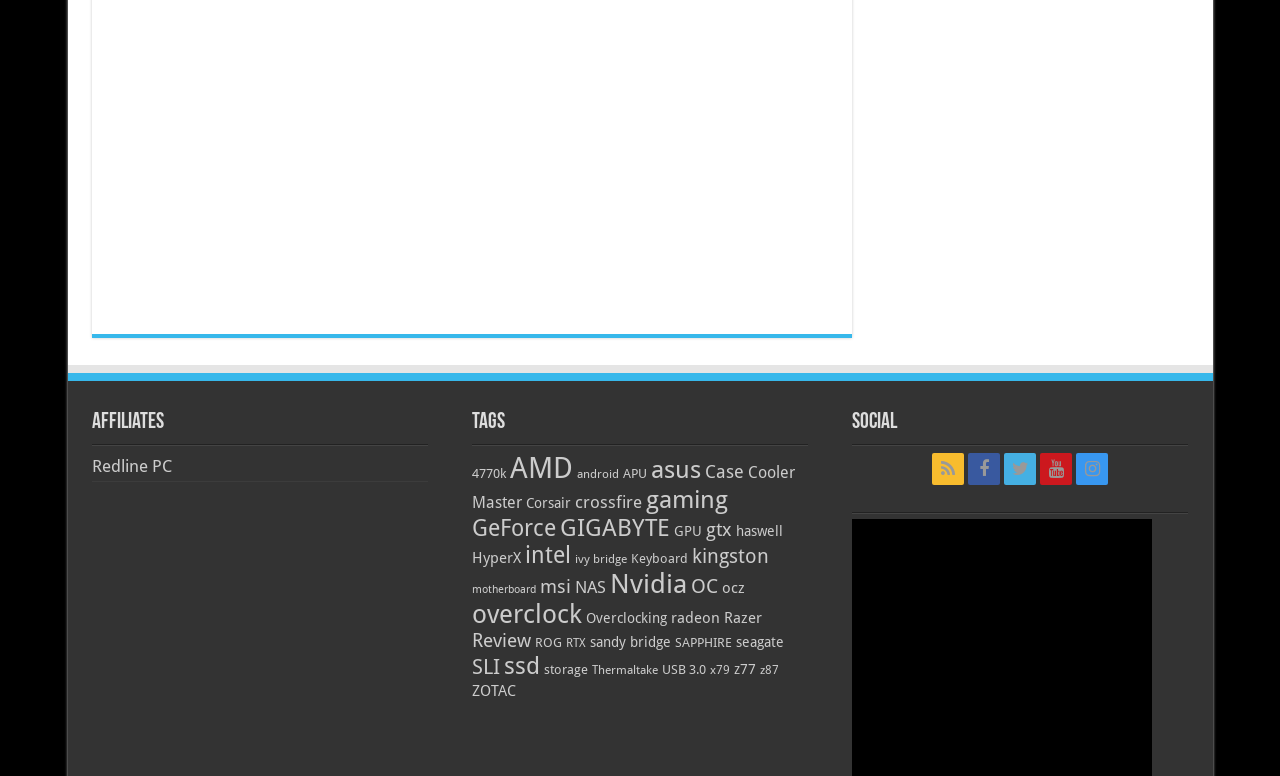Please find the bounding box coordinates of the element that needs to be clicked to perform the following instruction: "view electronics repair shops". The bounding box coordinates should be four float numbers between 0 and 1, represented as [left, top, right, bottom].

None